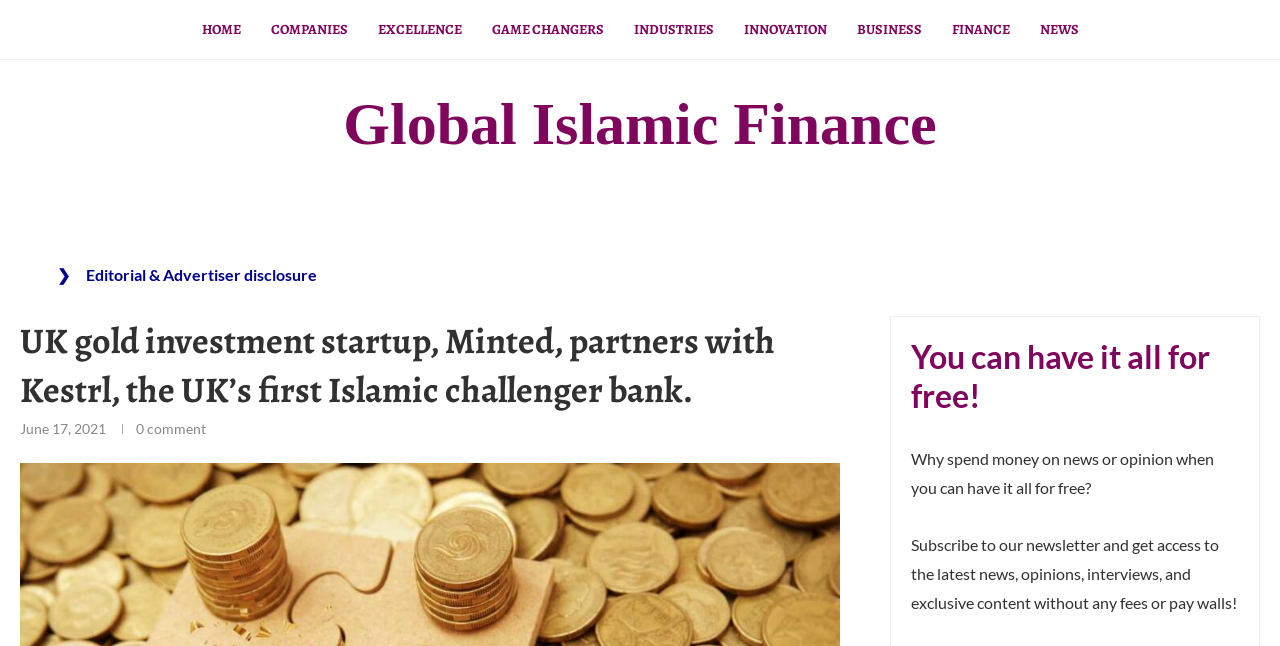Create an elaborate caption for the webpage.

The webpage is about Minted, a gold investment startup, and its partnership with Kestrl, the UK's first Islamic challenger bank. At the top, there is a navigation menu with 9 links: HOME, COMPANIES, EXCELLENCE, GAME CHANGERS, INDUSTRIES, INNOVATION, BUSINESS, FINANCE, and NEWS. 

Below the navigation menu, there is a prominent link to "Global Islamic Finance" which is also a heading. 

On the left side, there is a disclaimer section with two blocks of text. The first block is a heading "Editorial & Advertiser disclosure" and the second block is a long paragraph explaining the website's policy on commissioned articles, financial advice, and affiliate links.

To the right of the disclaimer section, there is a news article with a heading "UK gold investment startup, Minted, partners with Kestrl, the UK’s first Islamic challenger bank." The article has a timestamp "June 17, 2021" and a comment count of "0 comment". There is also a link to "gold investment" within the article.

Further down, there is a promotional section with a heading "You can have it all for free!" and a paragraph encouraging users to subscribe to their newsletter to access exclusive content without fees or paywalls.